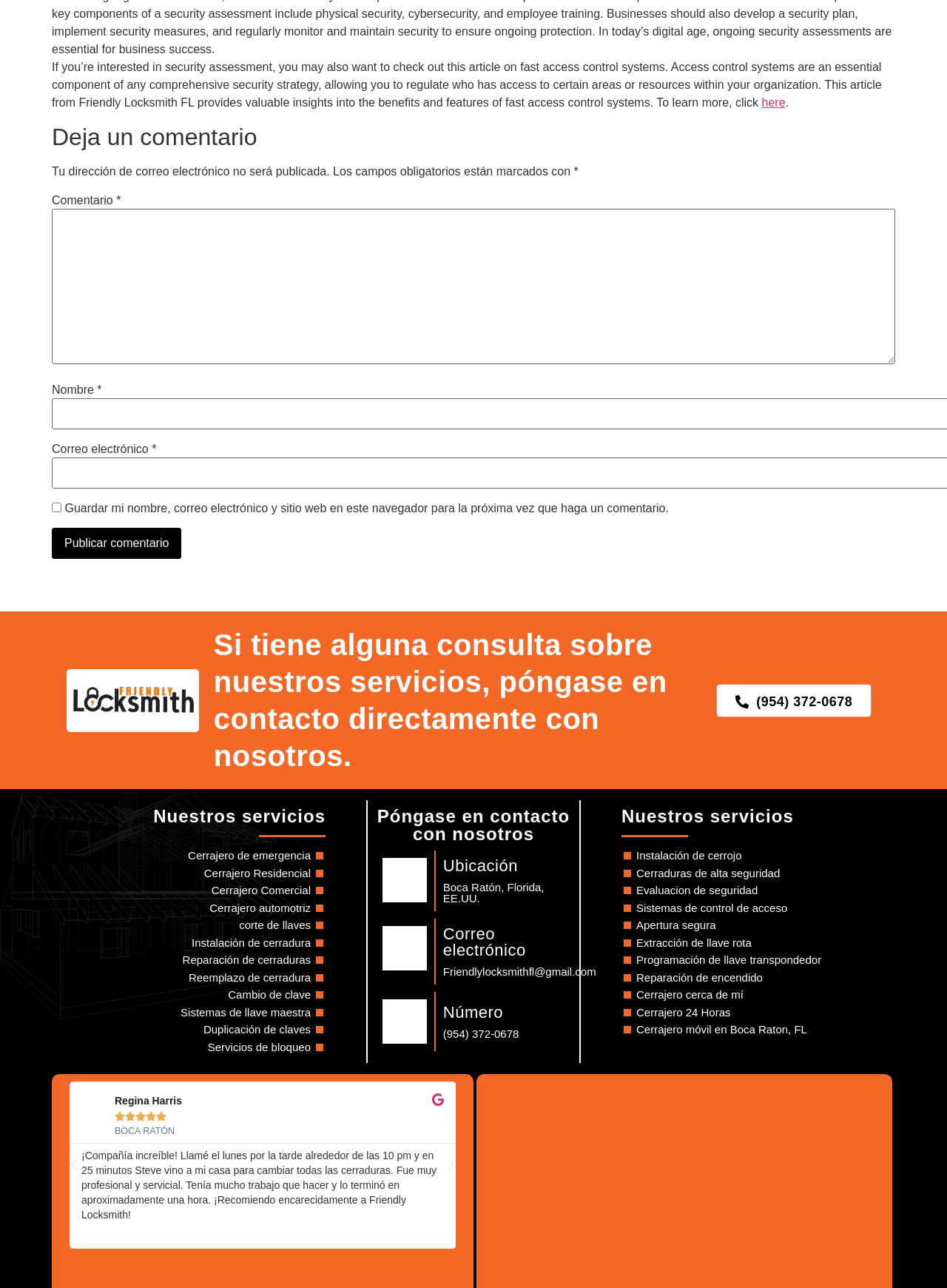Using the provided element description "Cerraduras de alta seguridad", determine the bounding box coordinates of the UI element.

[0.672, 0.672, 0.937, 0.685]